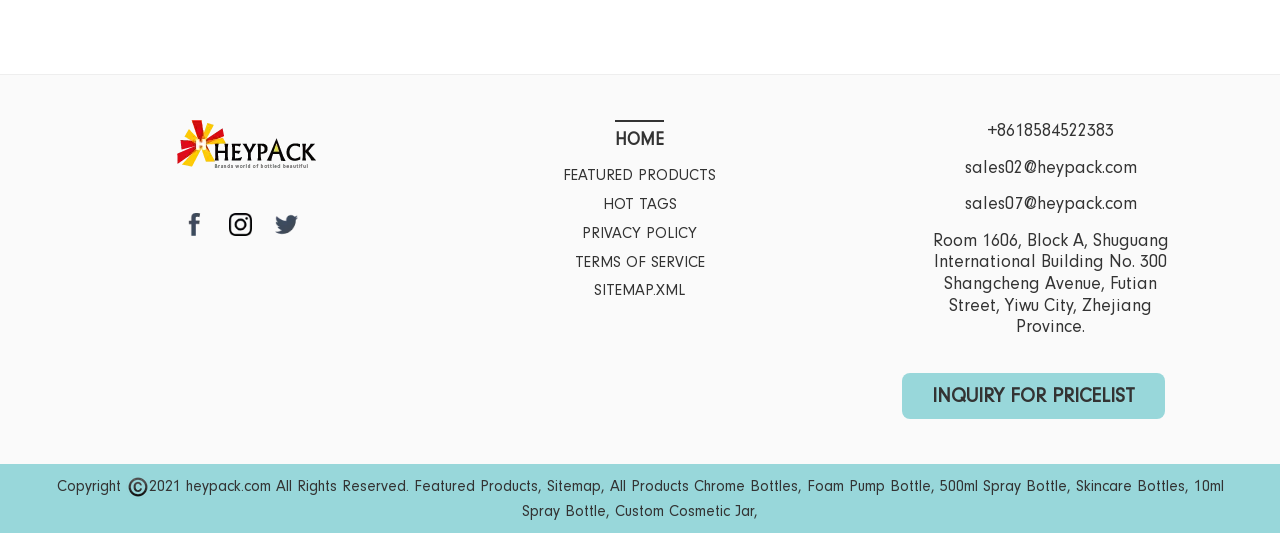From the given element description: "Featured Products", find the bounding box for the UI element. Provide the coordinates as four float numbers between 0 and 1, in the order [left, top, right, bottom].

[0.435, 0.302, 0.565, 0.356]